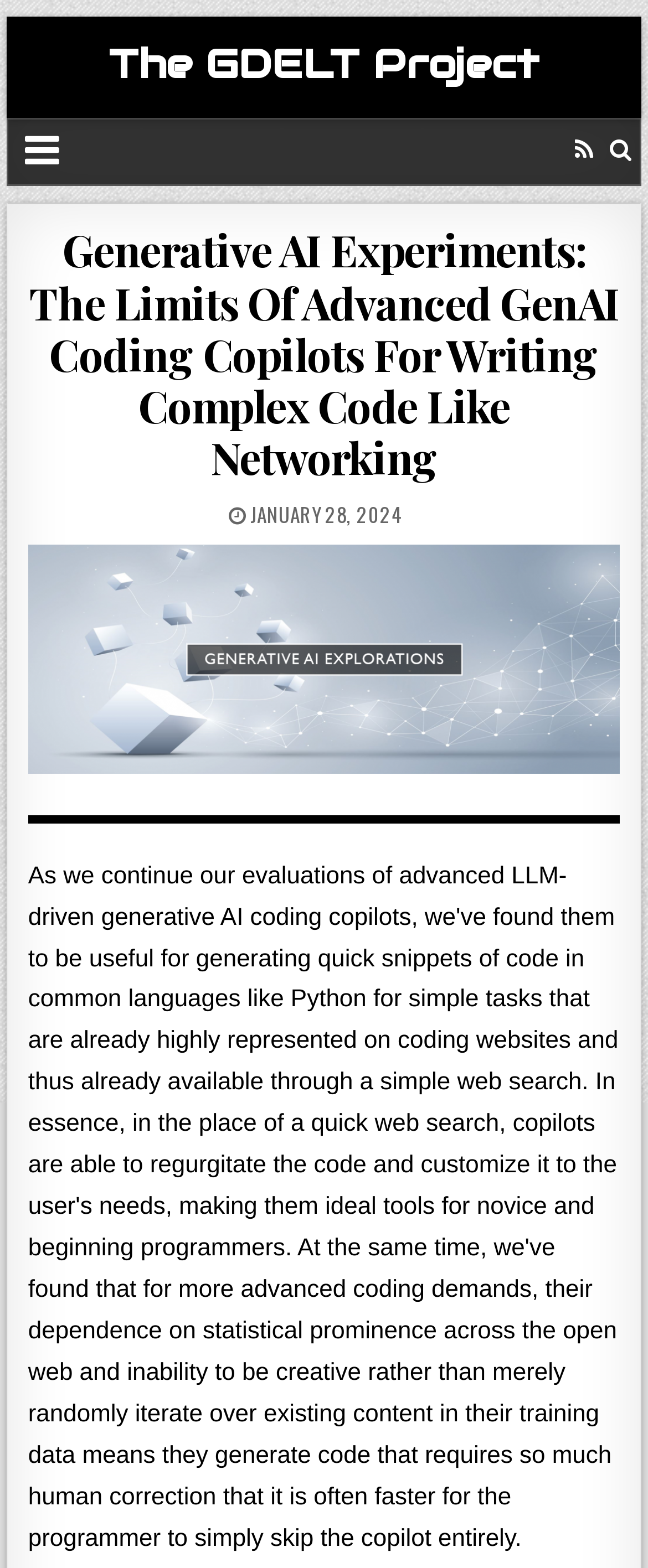Using the description "The GDELT Project", predict the bounding box of the relevant HTML element.

[0.168, 0.024, 0.832, 0.057]